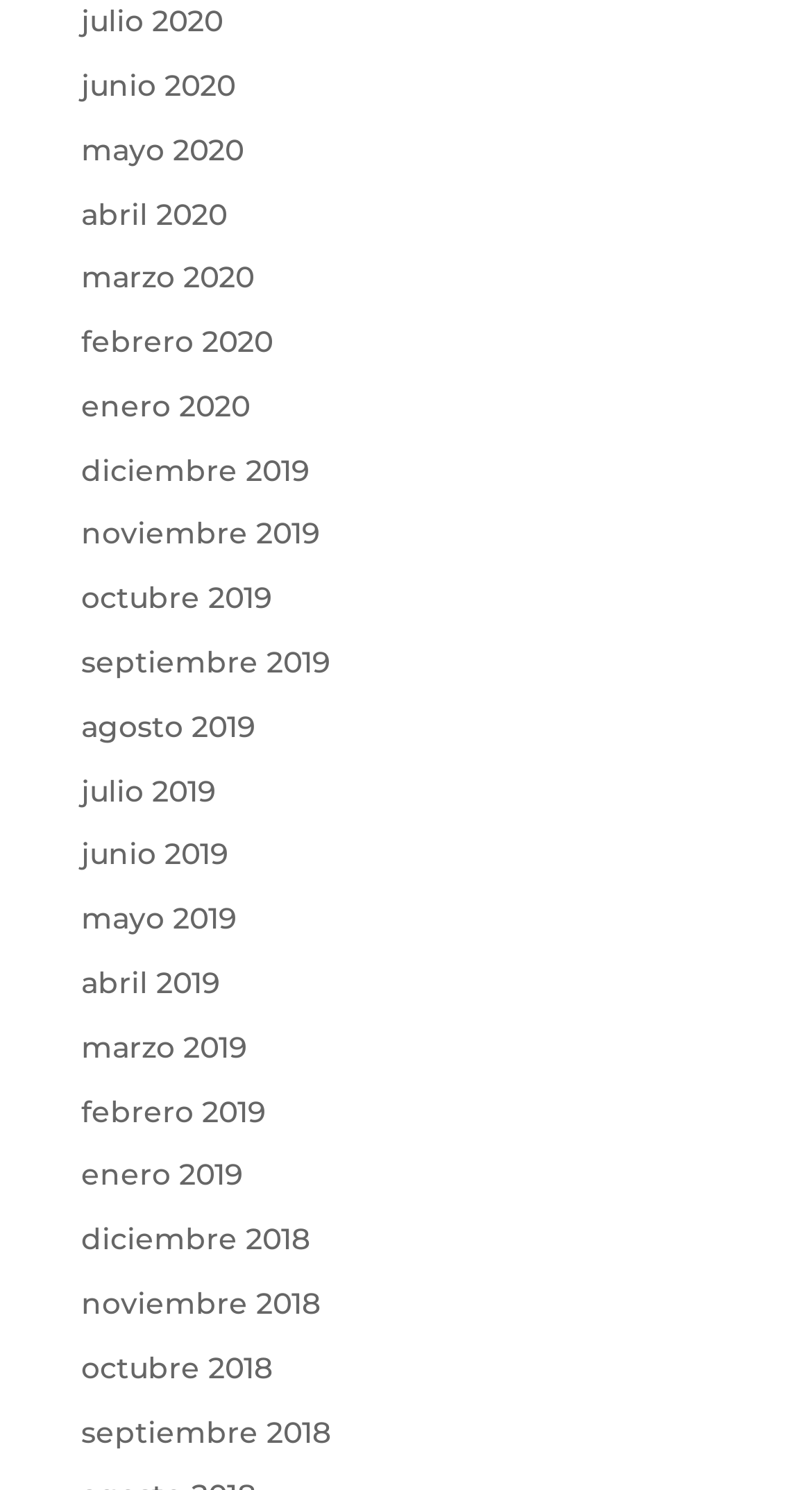Identify the bounding box coordinates for the element that needs to be clicked to fulfill this instruction: "view diciembre 2018". Provide the coordinates in the format of four float numbers between 0 and 1: [left, top, right, bottom].

[0.1, 0.819, 0.382, 0.844]